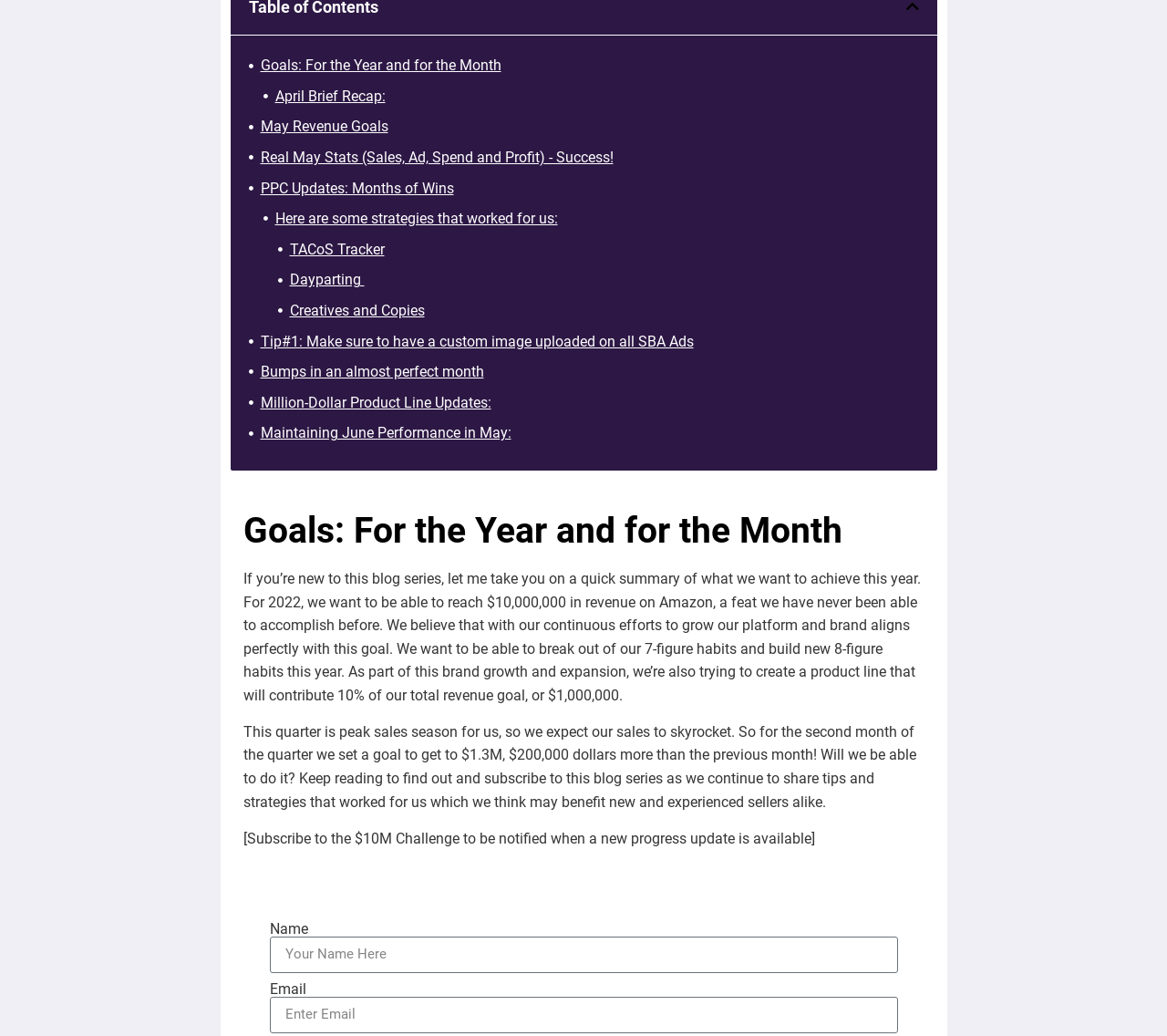What is the target contribution of the product line to the total revenue goal? Please answer the question using a single word or phrase based on the image.

10%